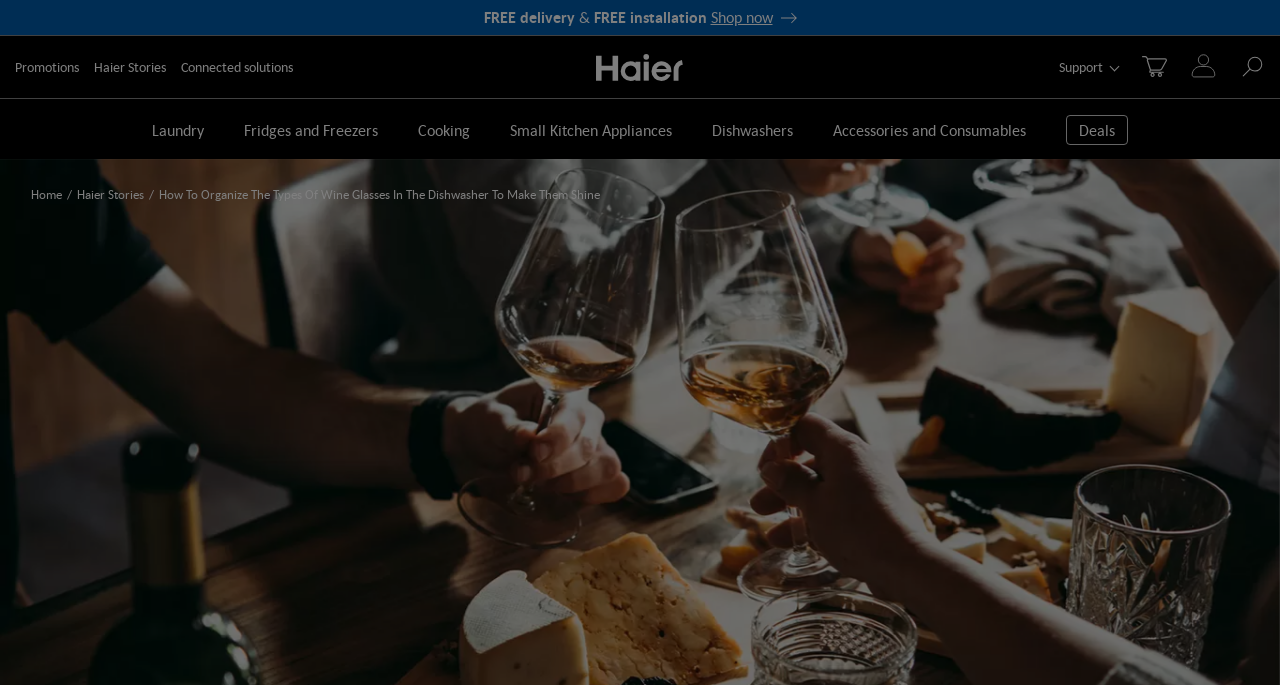Analyze the image and deliver a detailed answer to the question: Is the cart button currently available for use?

I analyzed the cart button on the webpage and found that it is currently disabled, indicating that it is not available for use. This suggests that the user may need to perform some action or login to enable the cart functionality.